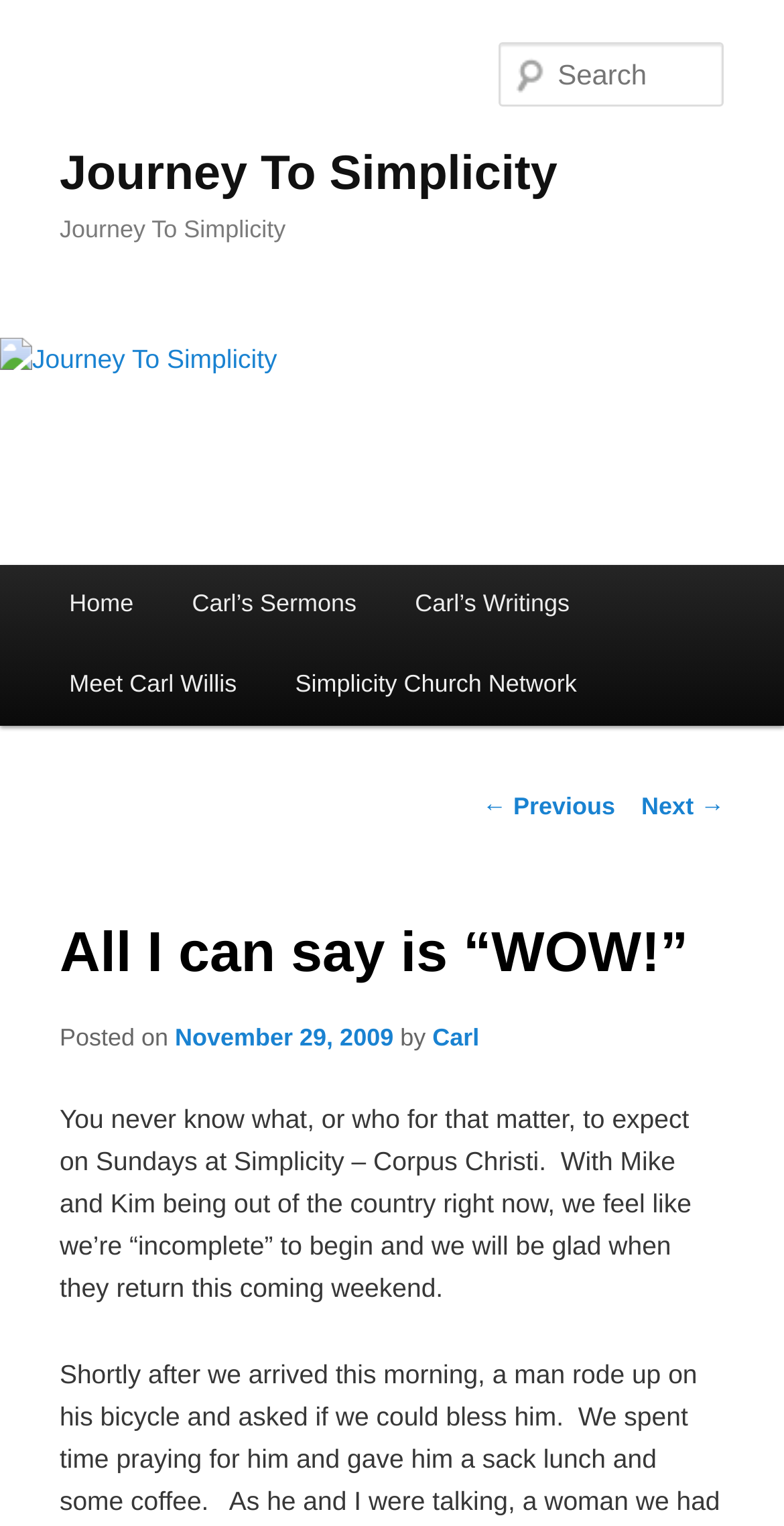Please identify the primary heading of the webpage and give its text content.

Journey To Simplicity